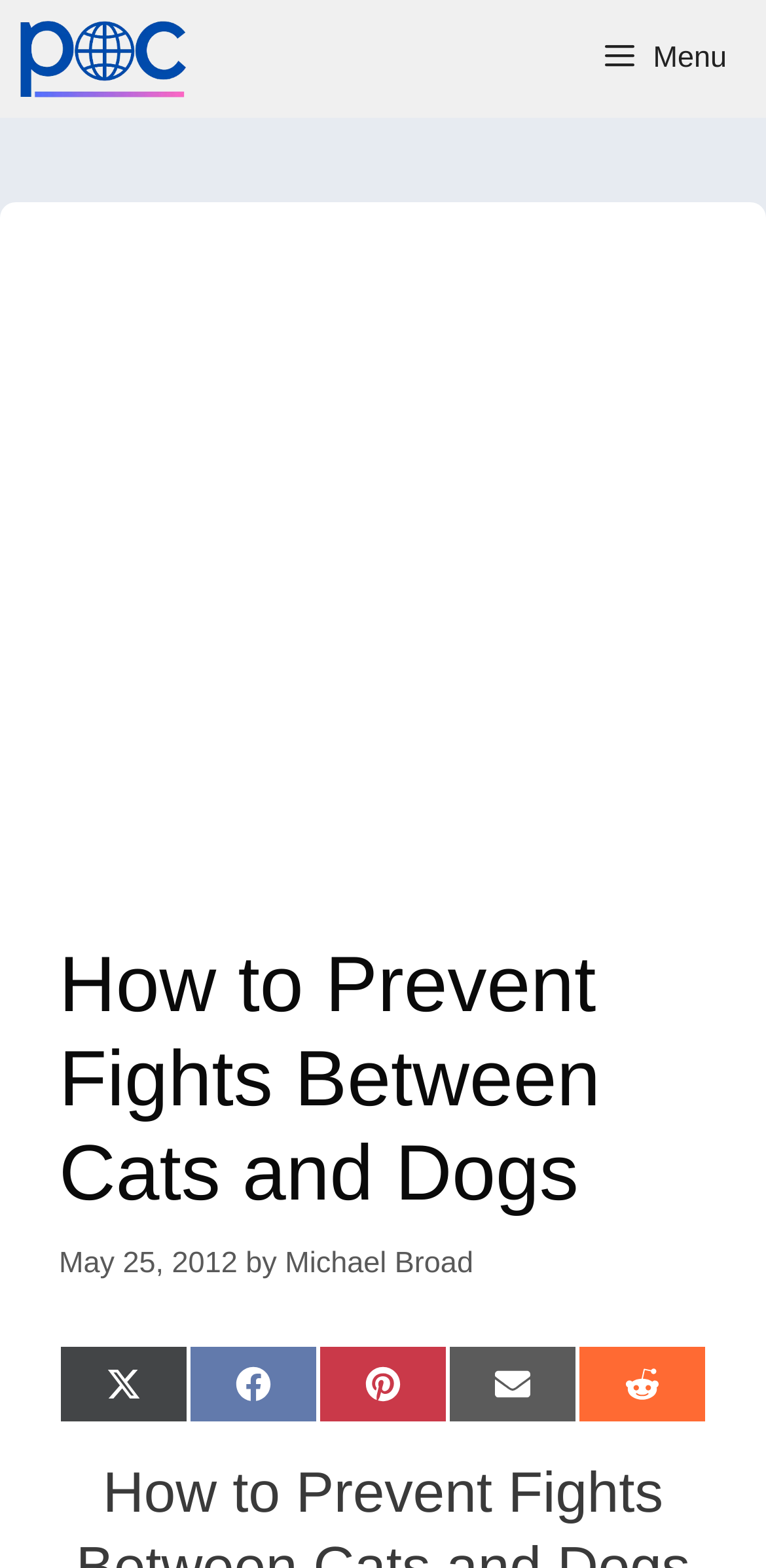Specify the bounding box coordinates for the region that must be clicked to perform the given instruction: "Read the article published on May 25, 2012".

[0.077, 0.794, 0.31, 0.816]